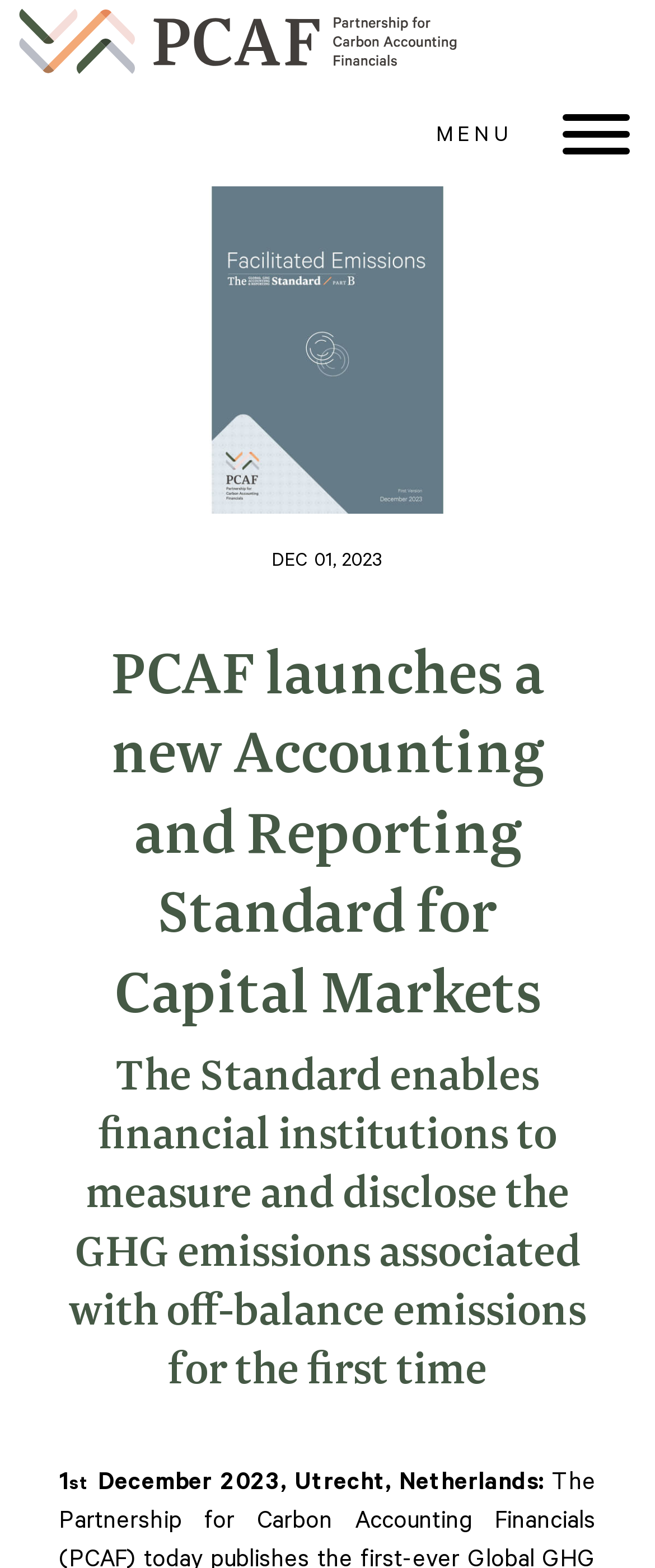Give a one-word or one-phrase response to the question:
What is the date mentioned on the webpage?

DEC 01, 2023